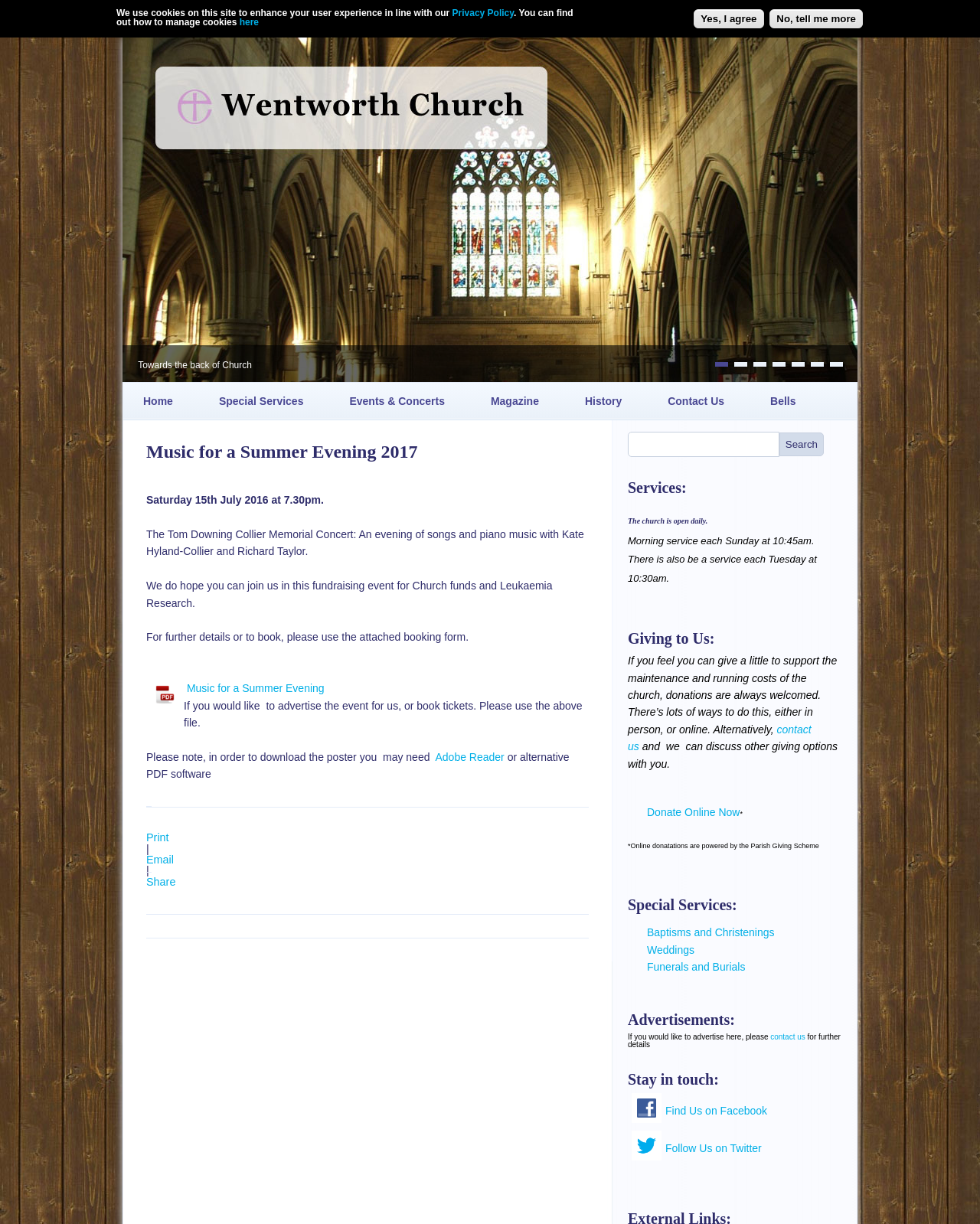Locate the bounding box coordinates of the element to click to perform the following action: 'Search for something'. The coordinates should be given as four float values between 0 and 1, in the form of [left, top, right, bottom].

[0.795, 0.353, 0.841, 0.373]